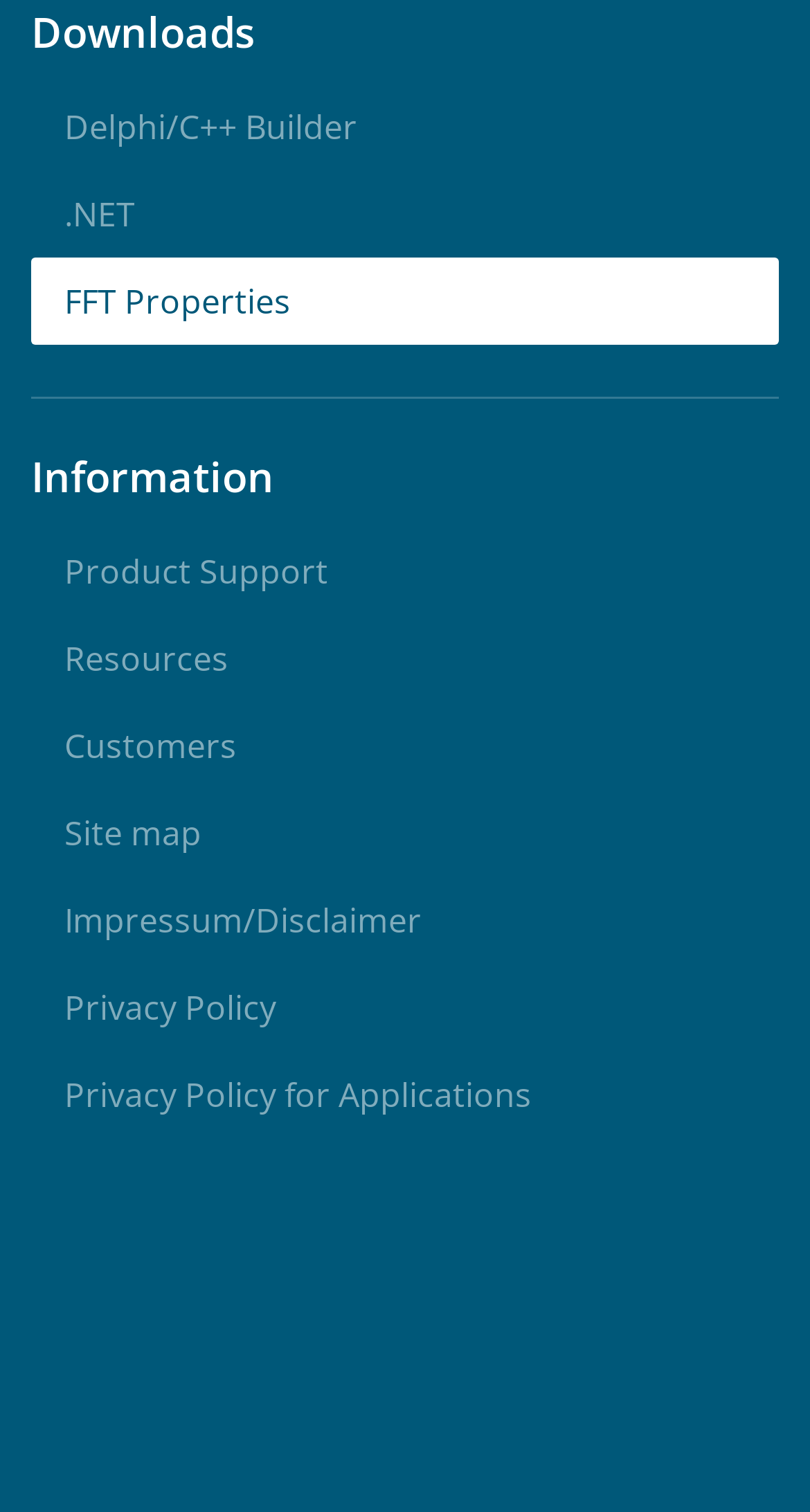Reply to the question with a single word or phrase:
What is the last link under the 'Information' heading?

Privacy Policy for Applications